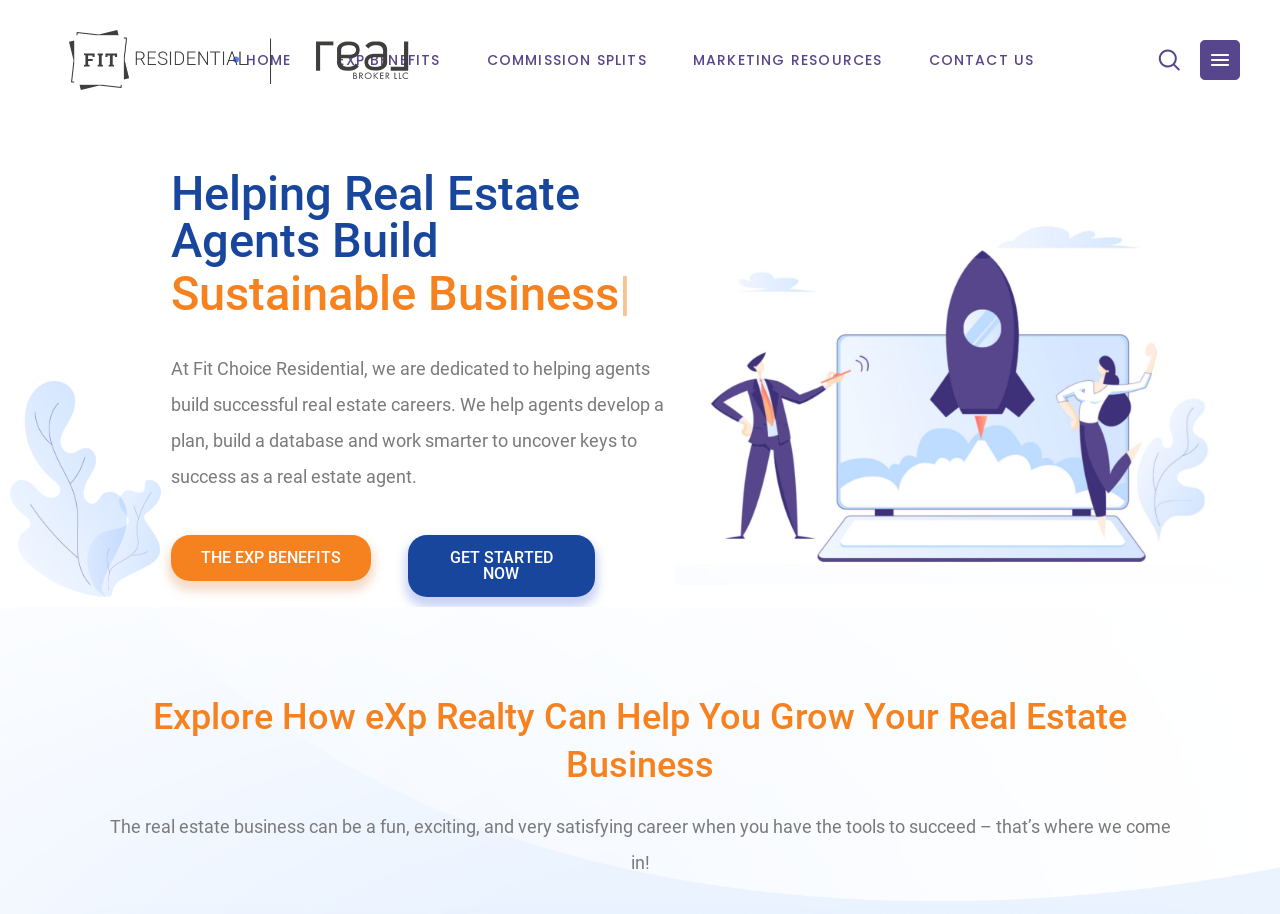Pinpoint the bounding box coordinates of the clickable element needed to complete the instruction: "View the CONTACT US page". The coordinates should be provided as four float numbers between 0 and 1: [left, top, right, bottom].

[0.707, 0.0, 0.826, 0.131]